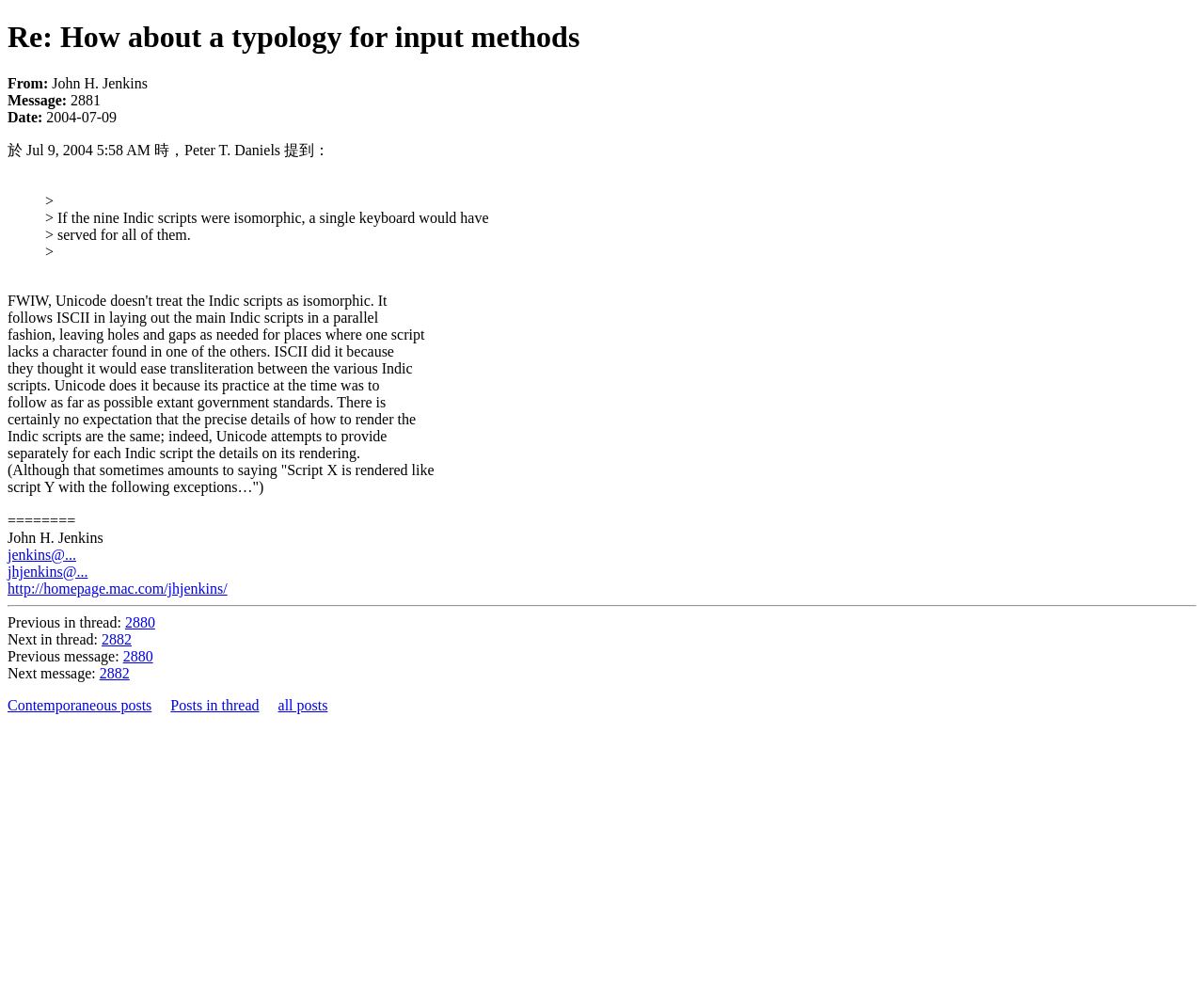Please extract and provide the main headline of the webpage.

Re: How about a typology for input methods